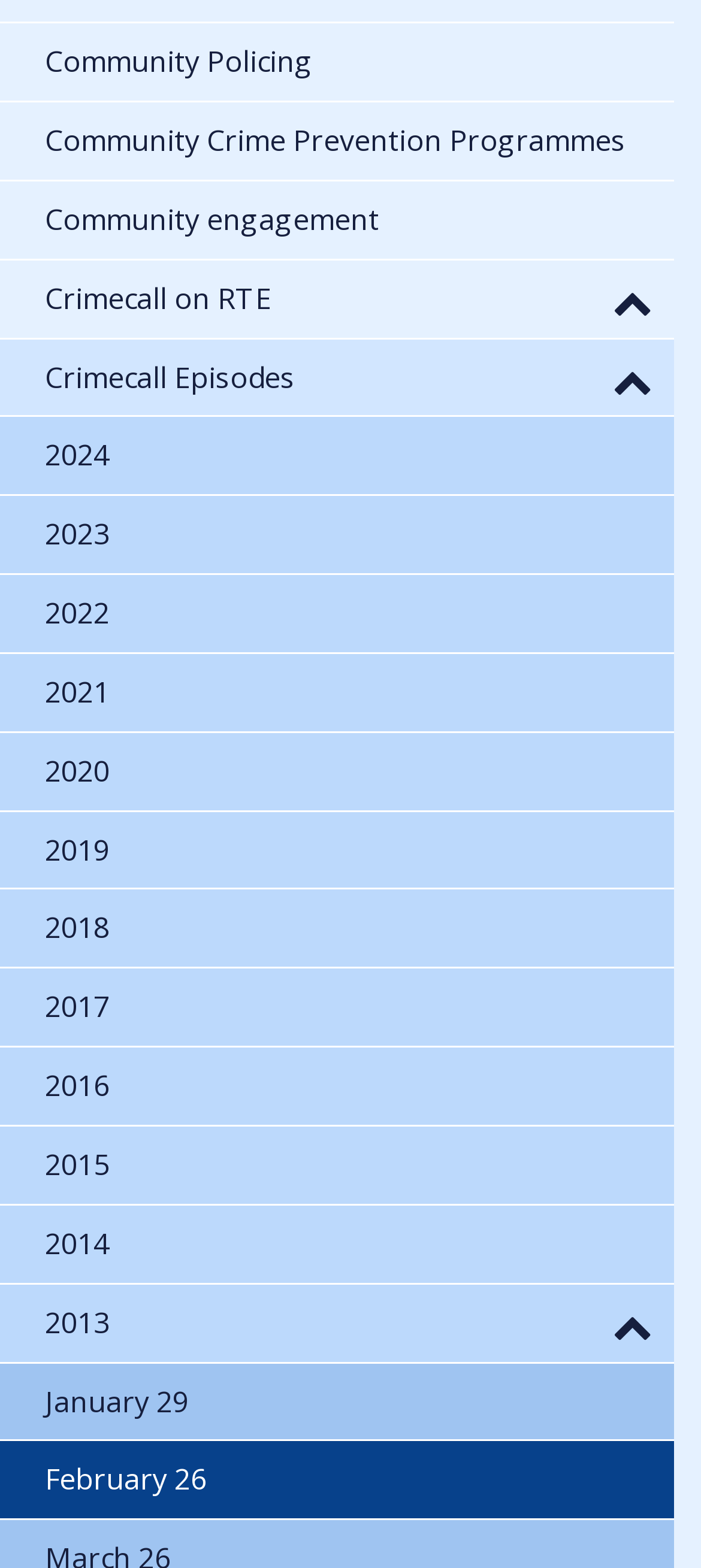Determine the bounding box coordinates of the clickable region to follow the instruction: "Go to LWW-Bags".

None